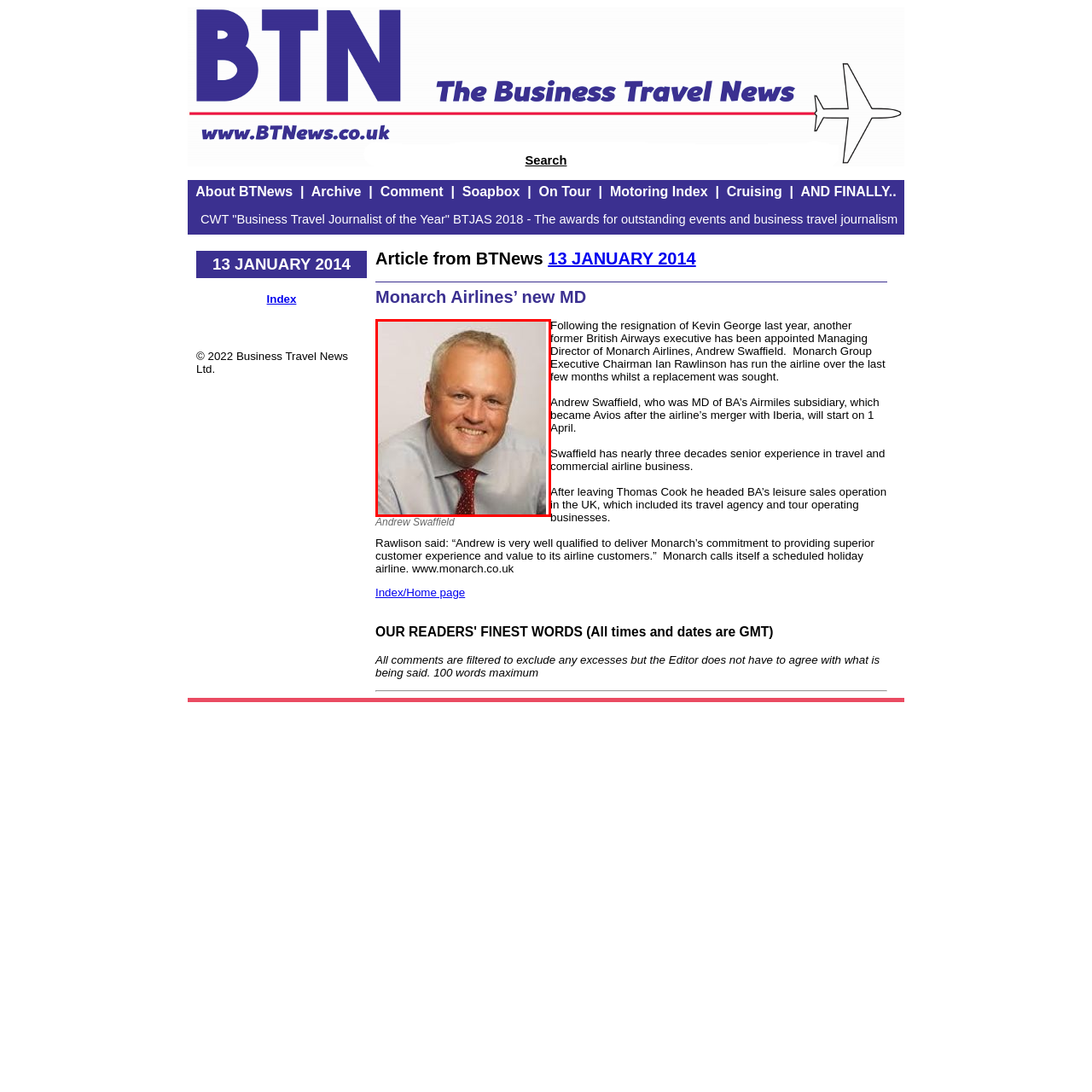View the image inside the red box and answer the question briefly with a word or phrase:
What is the name of the airline Andrew Swaffield previously worked for?

British Airways